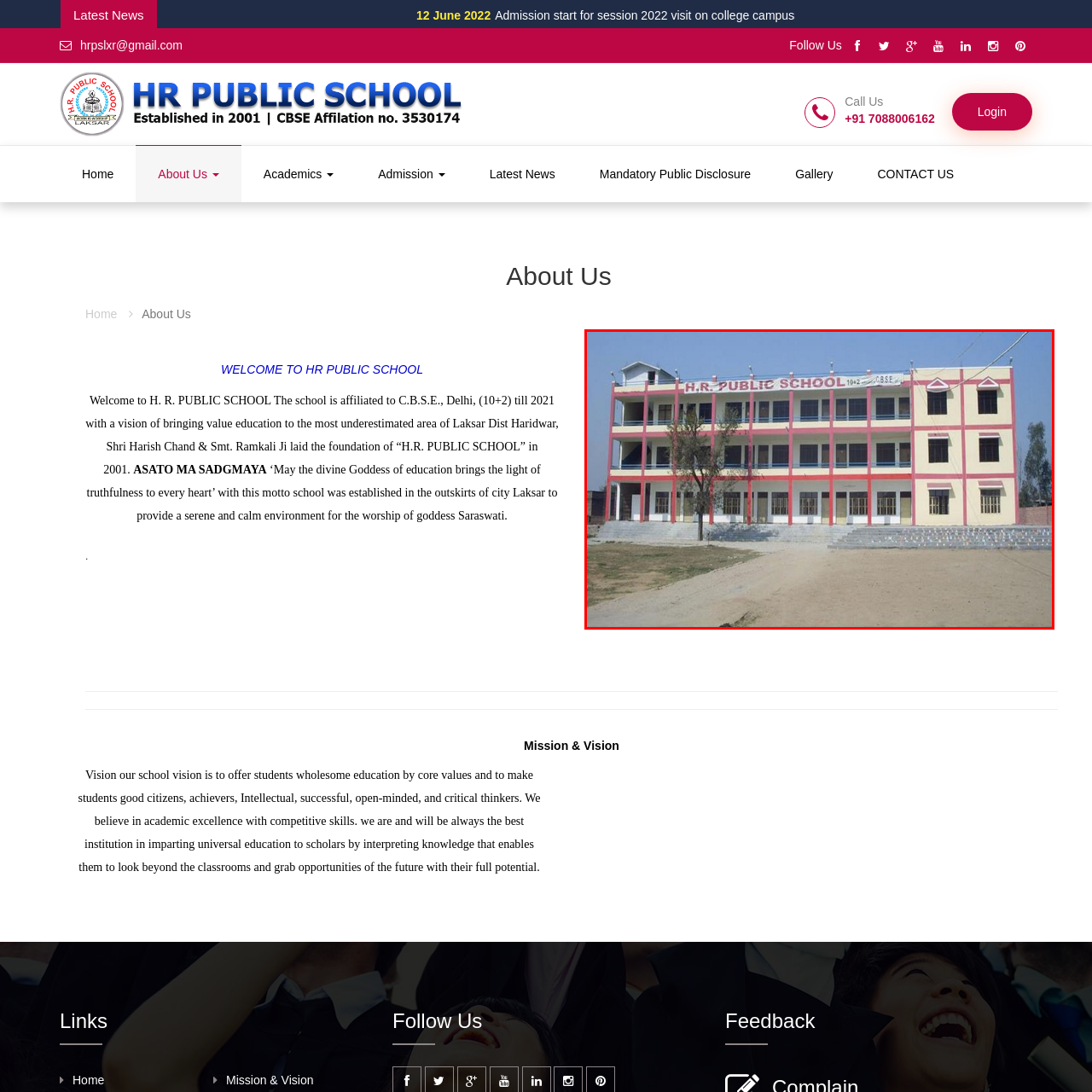Create a detailed description of the image enclosed by the red bounding box.

The image showcases the H.R. Public School, a spacious, multi-storey educational institution prominently displayed with its name emblazoned at the top. The building features a bright yellow facade with red accents, giving it a cheerful and welcoming appearance. The school, affiliated with the C.B.S.E., is situated in a serene area, highlighted by surrounding greenery and a clear sky. The entrance is adorned with wide steps leading up to large windows that provide ample light to the classrooms, symbolizing an open and inclusive educational environment. The overall architecture reflects a commitment to provide quality education, rooted in its foundation laid in 2001 by Shri Harish Chand and Smt. Ramkali Ji.